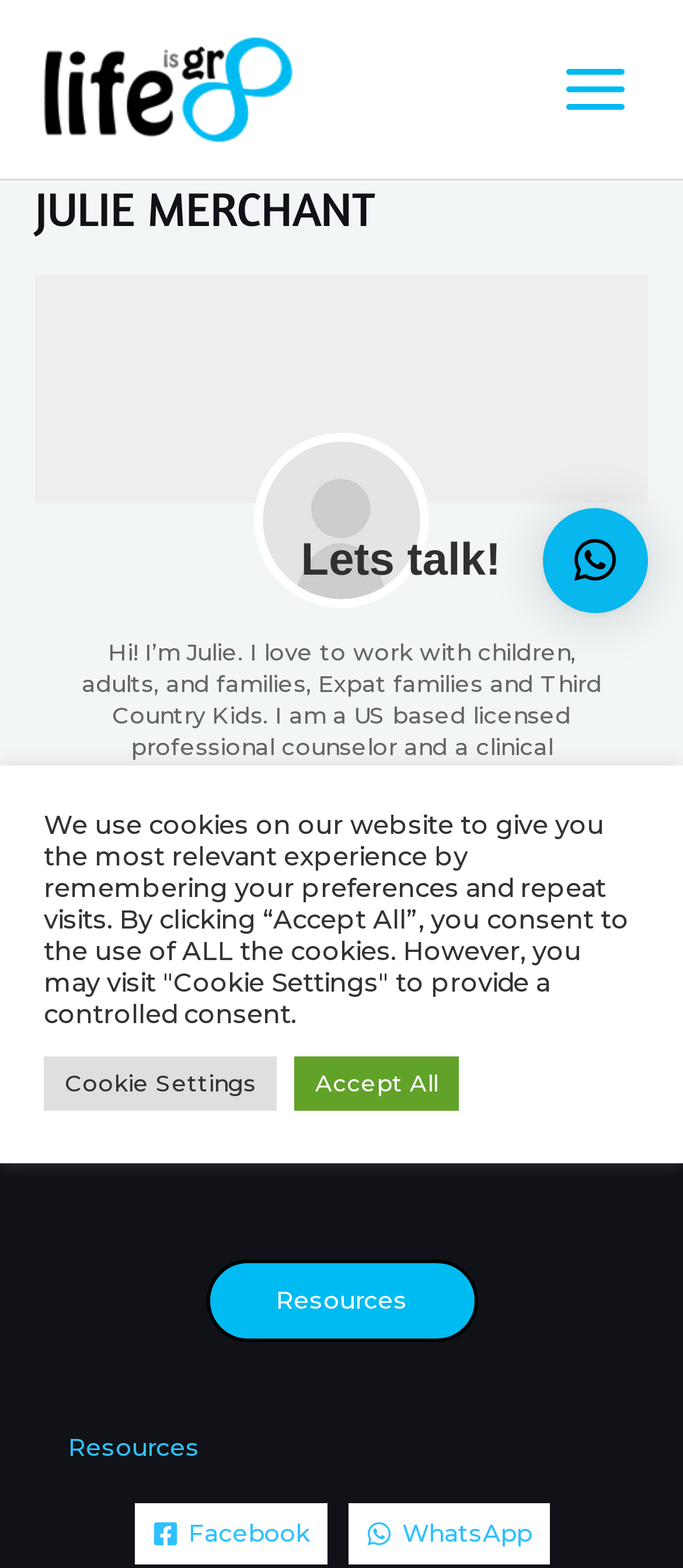Could you specify the bounding box coordinates for the clickable section to complete the following instruction: "View Julie Merchant's profile"?

[0.372, 0.276, 0.628, 0.387]